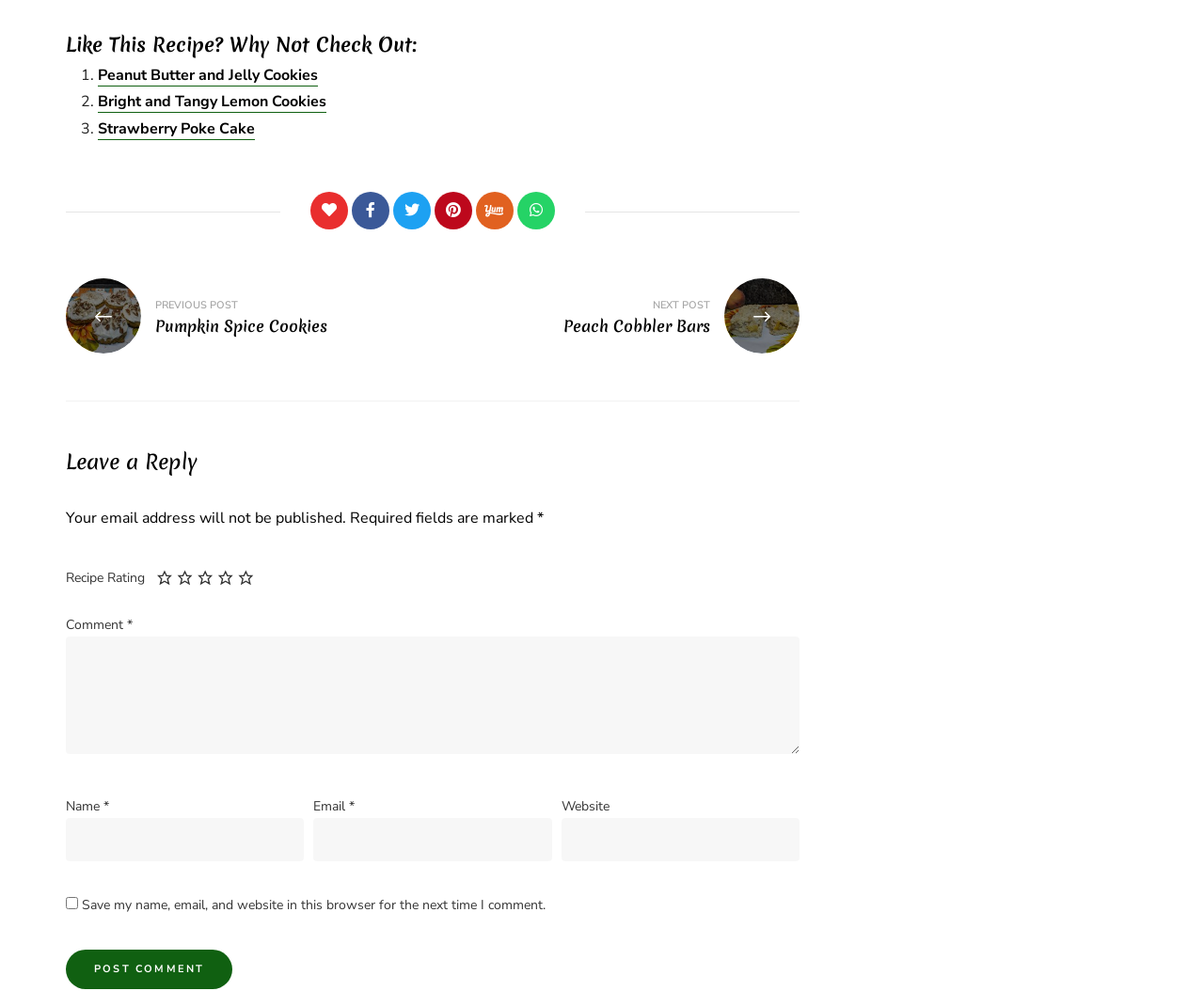Determine the bounding box of the UI component based on this description: "Like 0". The bounding box coordinates should be four float values between 0 and 1, i.e., [left, top, right, bottom].

[0.258, 0.194, 0.289, 0.231]